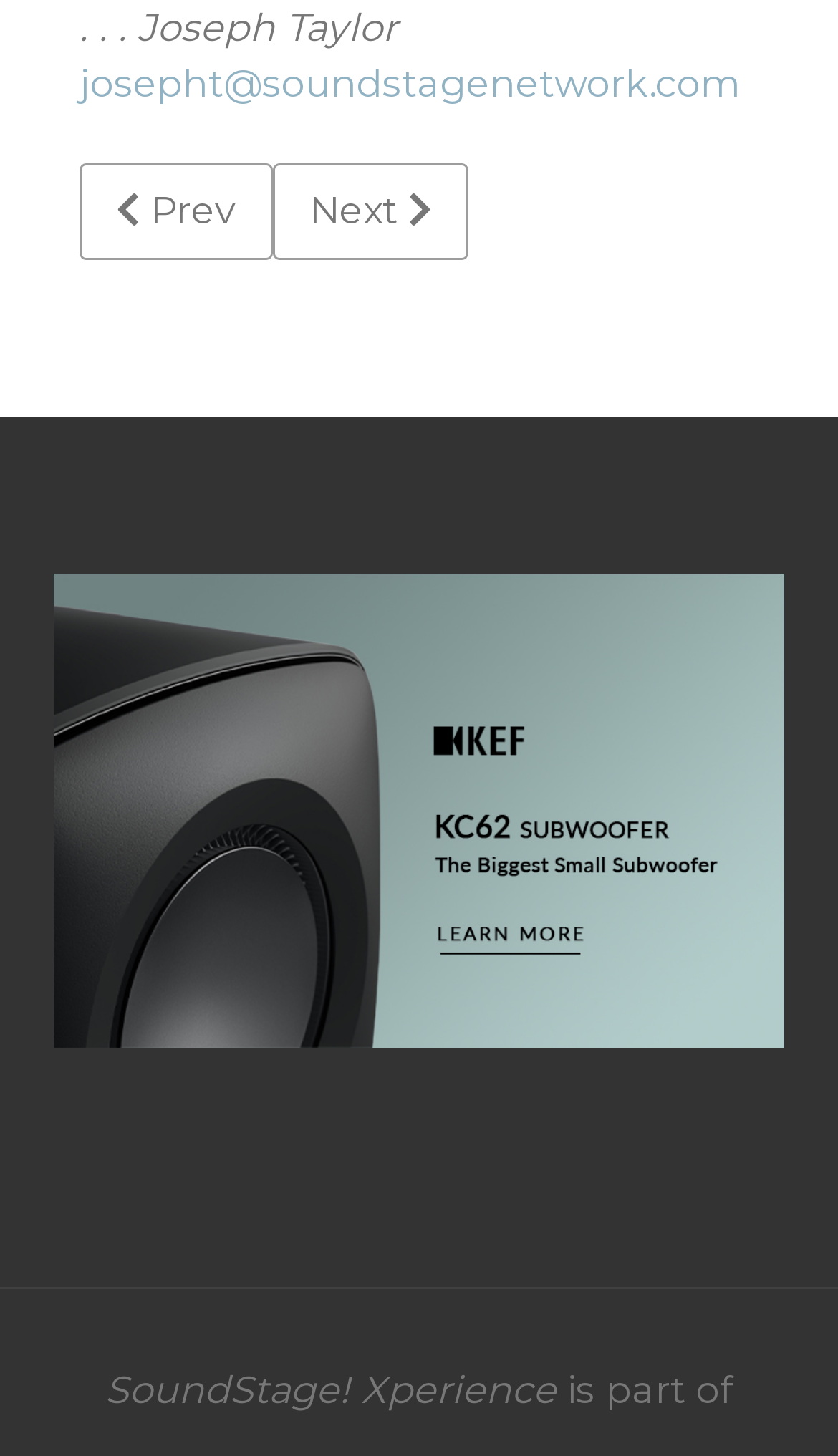Analyze the image and give a detailed response to the question:
What is the relationship between SoundStage! Xperience and another entity?

The relationship between SoundStage! Xperience and another entity is mentioned at the bottom of the webpage, in a static text element with the text 'is part of'.